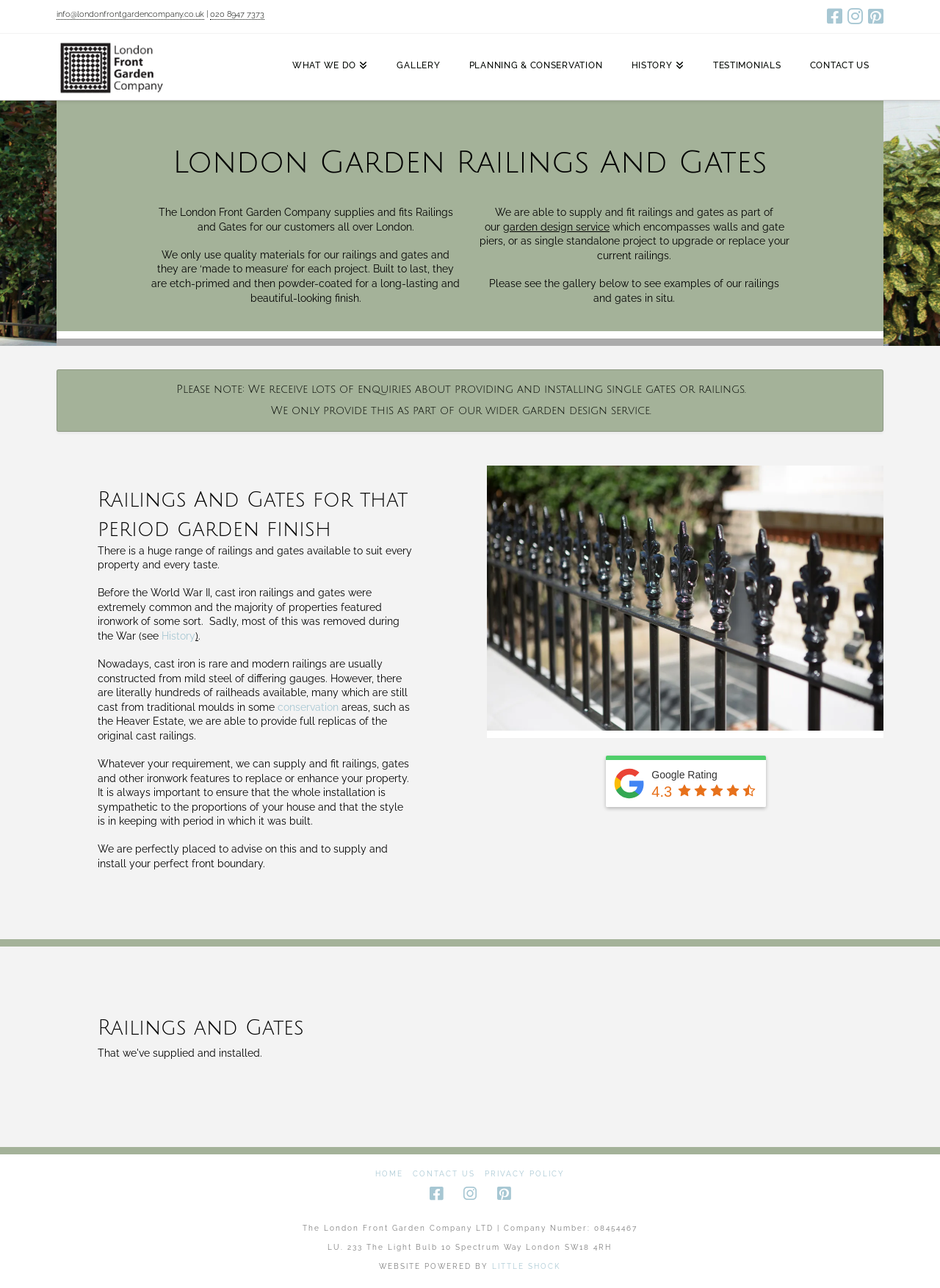Analyze the image and answer the question with as much detail as possible: 
What is the company's rating?

I found the company's rating by looking at the bottom section of the webpage, where the rating is usually displayed. The rating is '4.3', which is indicated by a series of star icons and a numerical value.